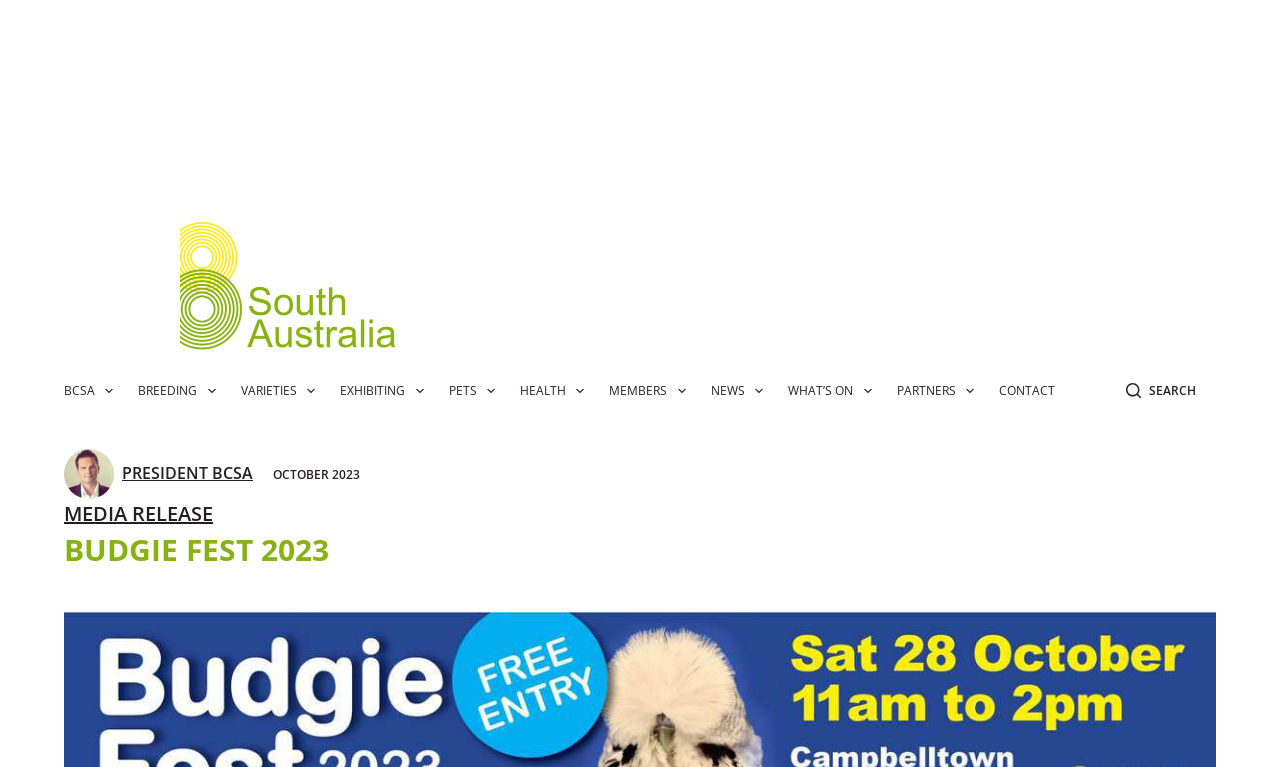Please provide the bounding box coordinates for the element that needs to be clicked to perform the instruction: "Search for something". The coordinates must consist of four float numbers between 0 and 1, formatted as [left, top, right, bottom].

[0.879, 0.497, 0.934, 0.522]